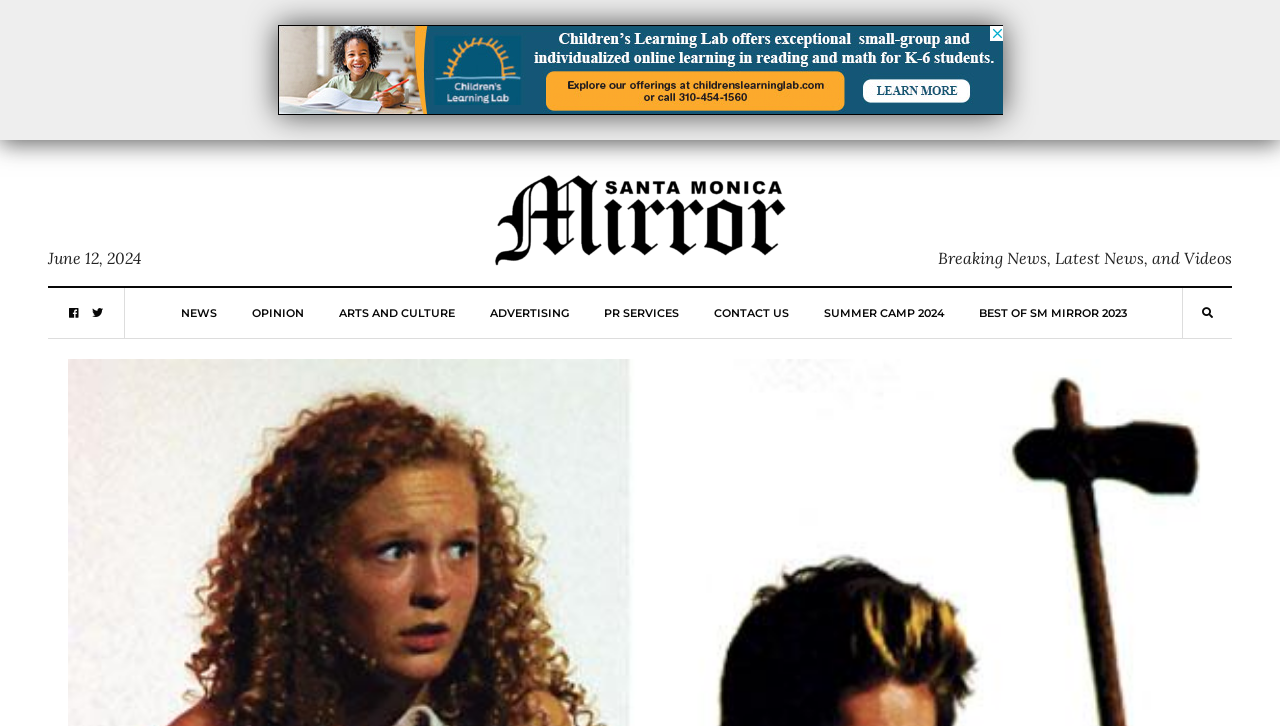Provide a single word or phrase to answer the given question: 
What is the name of the school mentioned on the webpage?

Santa Monica High School